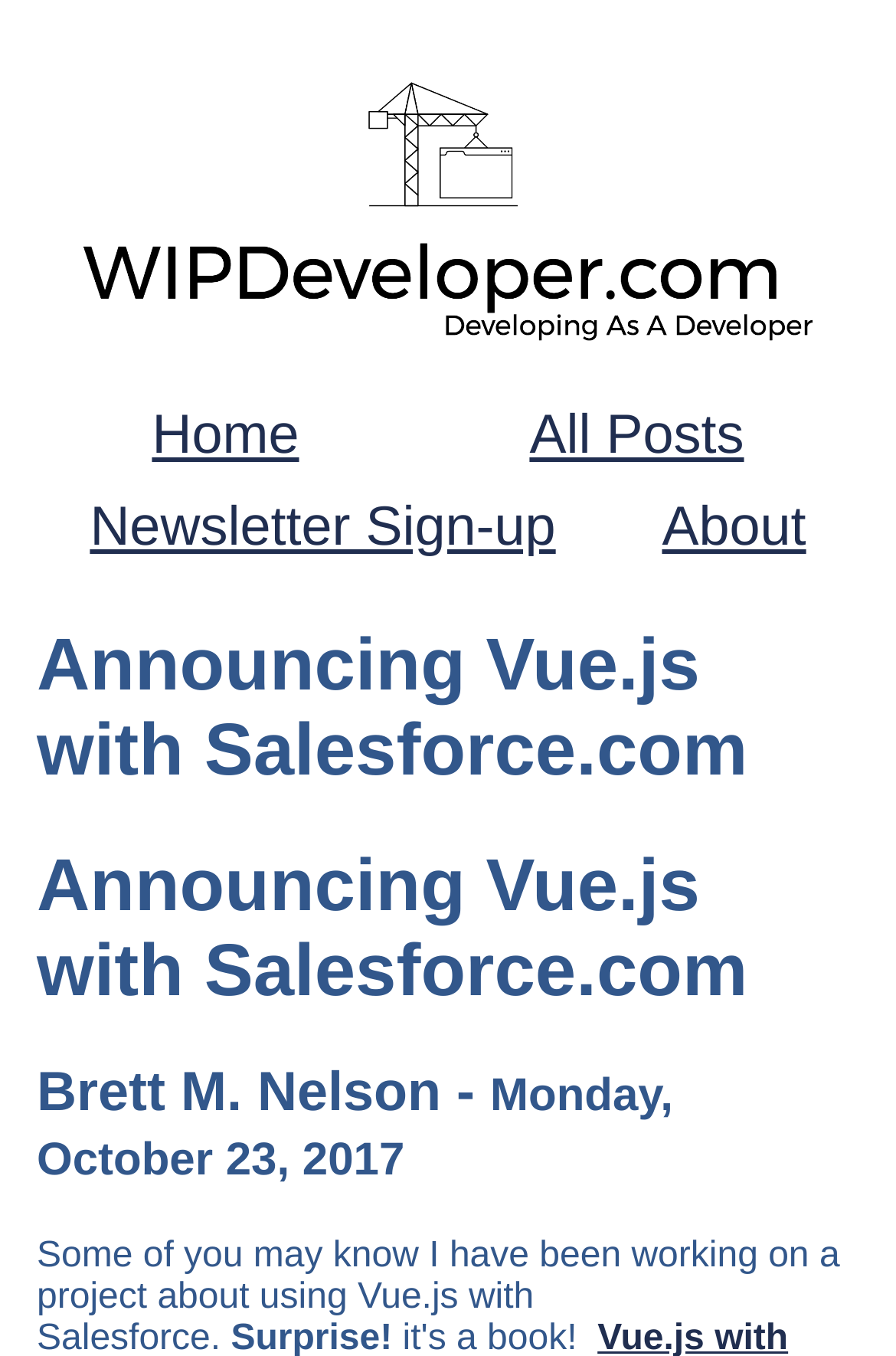Please identify the primary heading on the webpage and return its text.

Announcing Vue.js with Salesforce.com